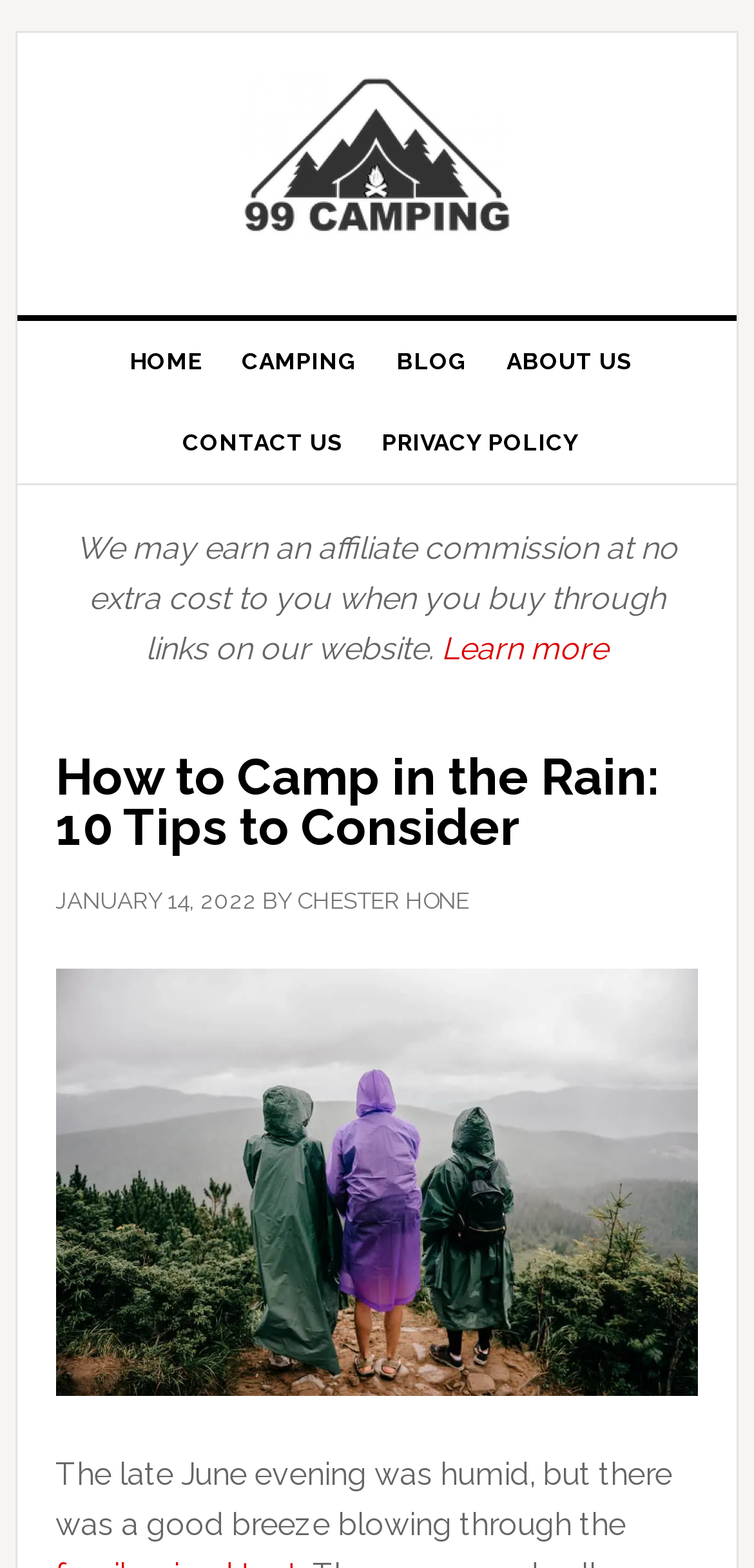How many main navigation links are there?
Answer the question with as much detail as you can, using the image as a reference.

I counted the number of link elements within the navigation element with the label 'Main', which are 'HOME', 'CAMPING', 'BLOG', 'ABOUT US', and 'CONTACT US', to determine the number of main navigation links.